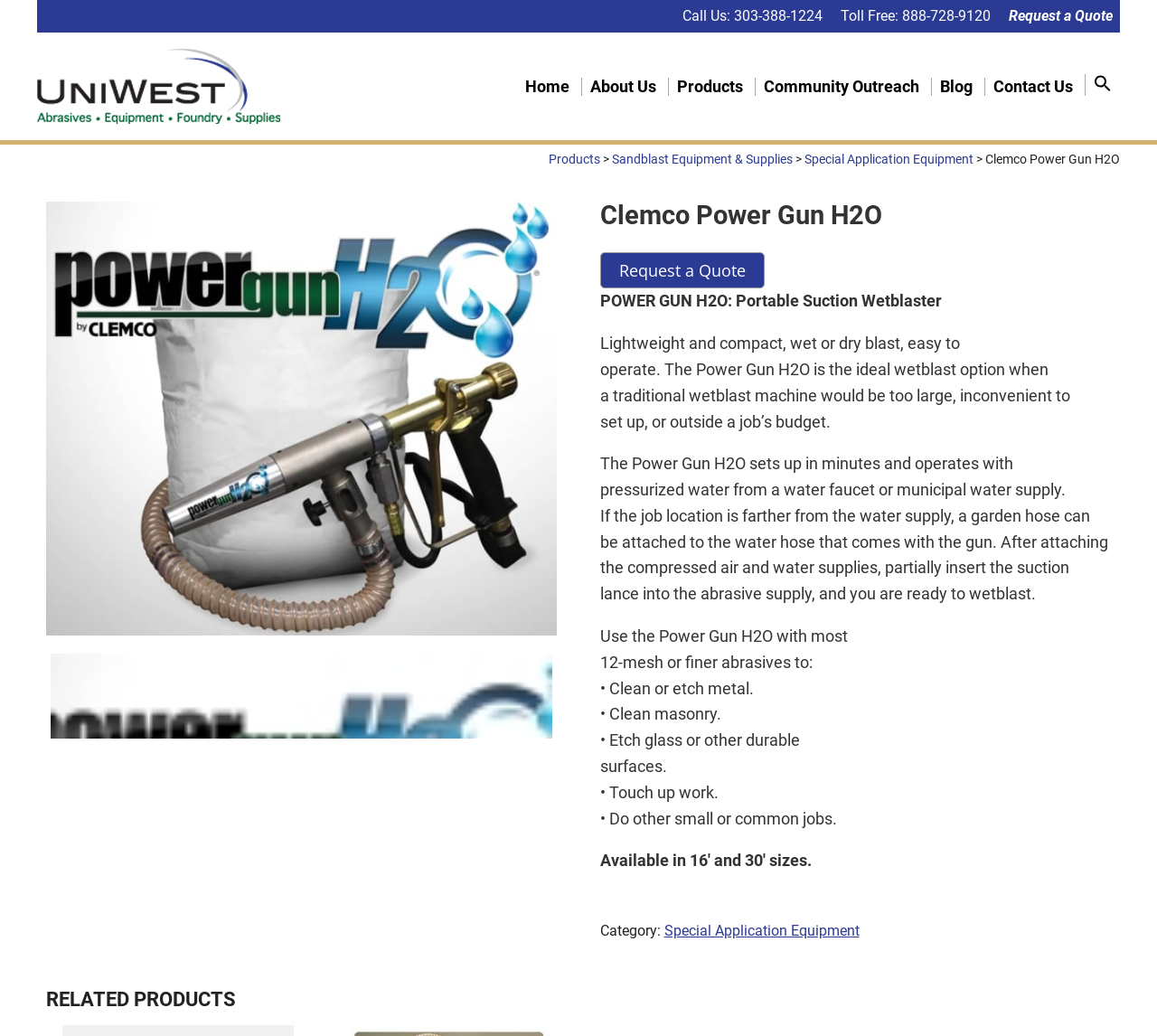What is the purpose of the Power Gun H2O?
Refer to the image and provide a one-word or short phrase answer.

Wetblast or clean surfaces